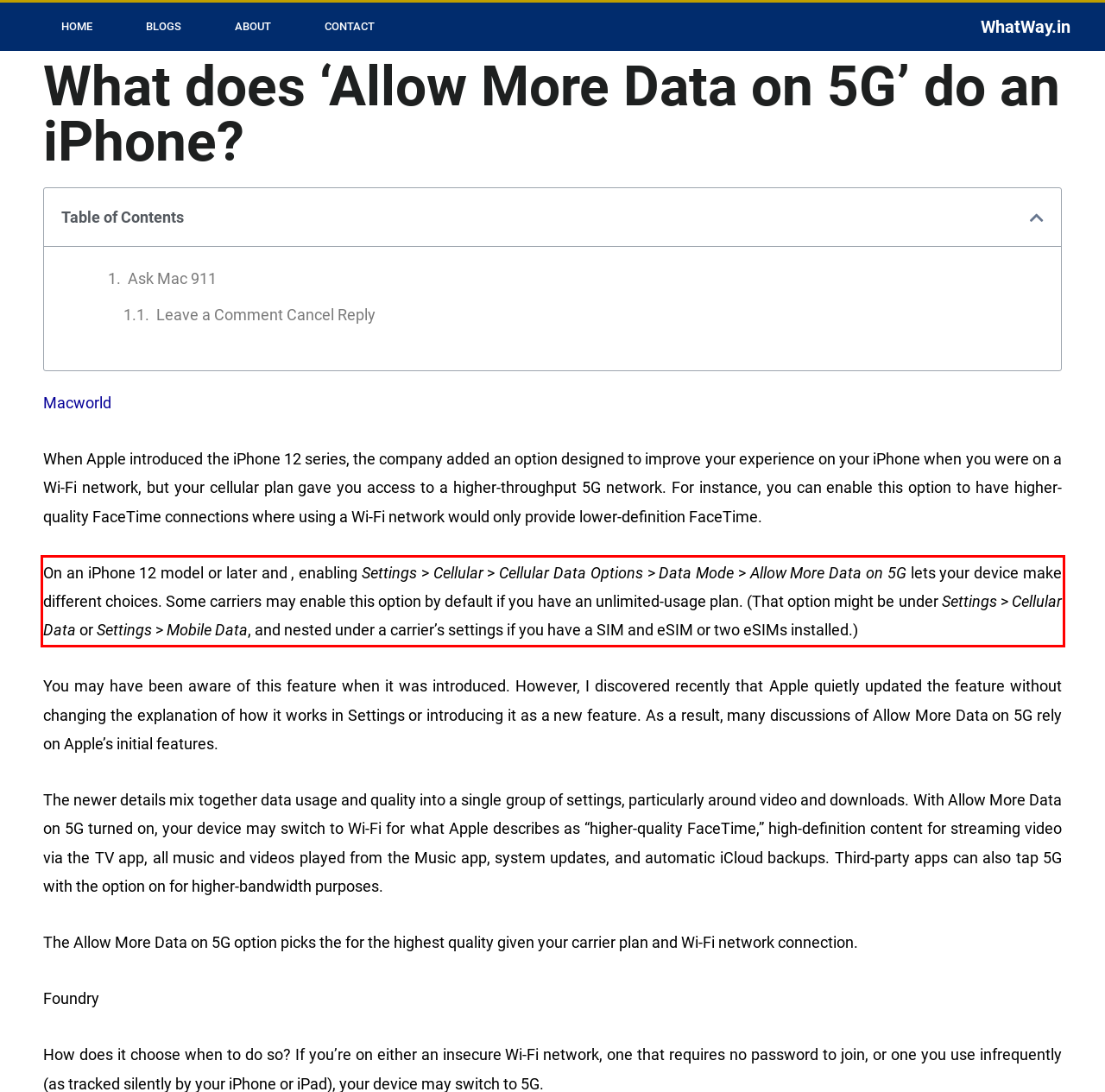Using OCR, extract the text content found within the red bounding box in the given webpage screenshot.

On an iPhone 12 model or later and , enabling Settings > Cellular > Cellular Data Options > Data Mode > Allow More Data on 5G lets your device make different choices. Some carriers may enable this option by default if you have an unlimited-usage plan. (That option might be under Settings > Cellular Data or Settings > Mobile Data, and nested under a carrier’s settings if you have a SIM and eSIM or two eSIMs installed.)